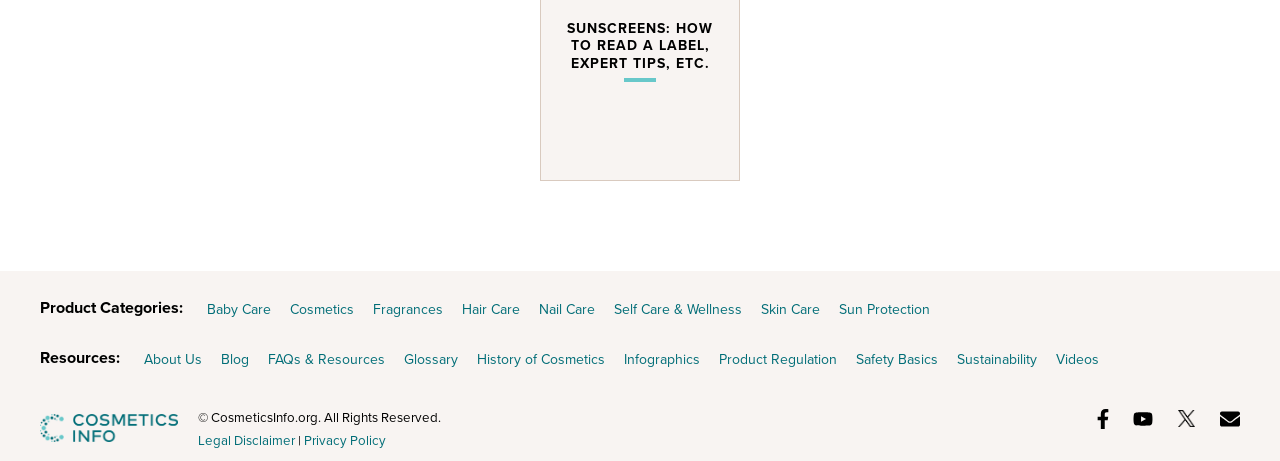Please identify the bounding box coordinates of the element's region that needs to be clicked to fulfill the following instruction: "Learn about Product Regulation". The bounding box coordinates should consist of four float numbers between 0 and 1, i.e., [left, top, right, bottom].

[0.562, 0.757, 0.654, 0.802]